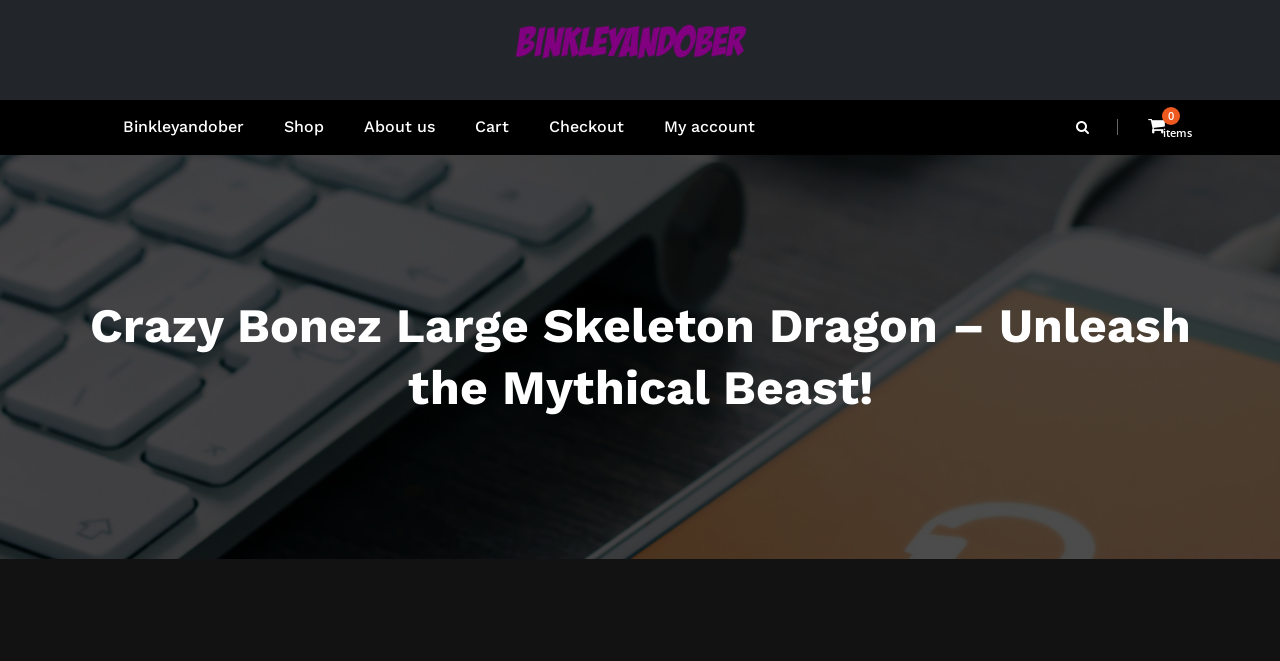Analyze the image and provide a detailed answer to the question: How many navigation links are there?

I counted the number of link elements with text 'Shop', 'About us', 'Cart', 'Checkout', 'My account', and 'Binkleyandober' which are likely to be navigation links.